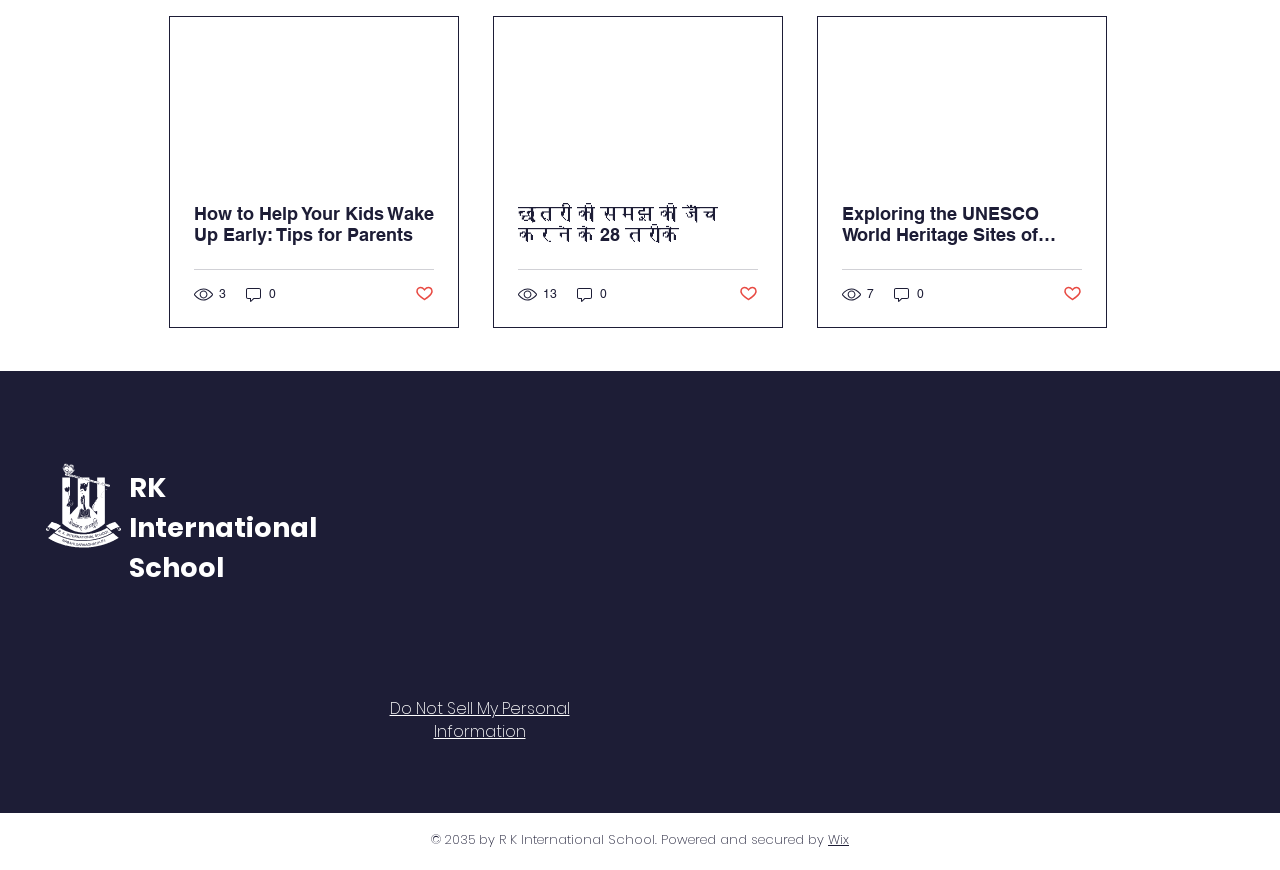What is the email address of the school?
Answer the question using a single word or phrase, according to the image.

info@rkis.in